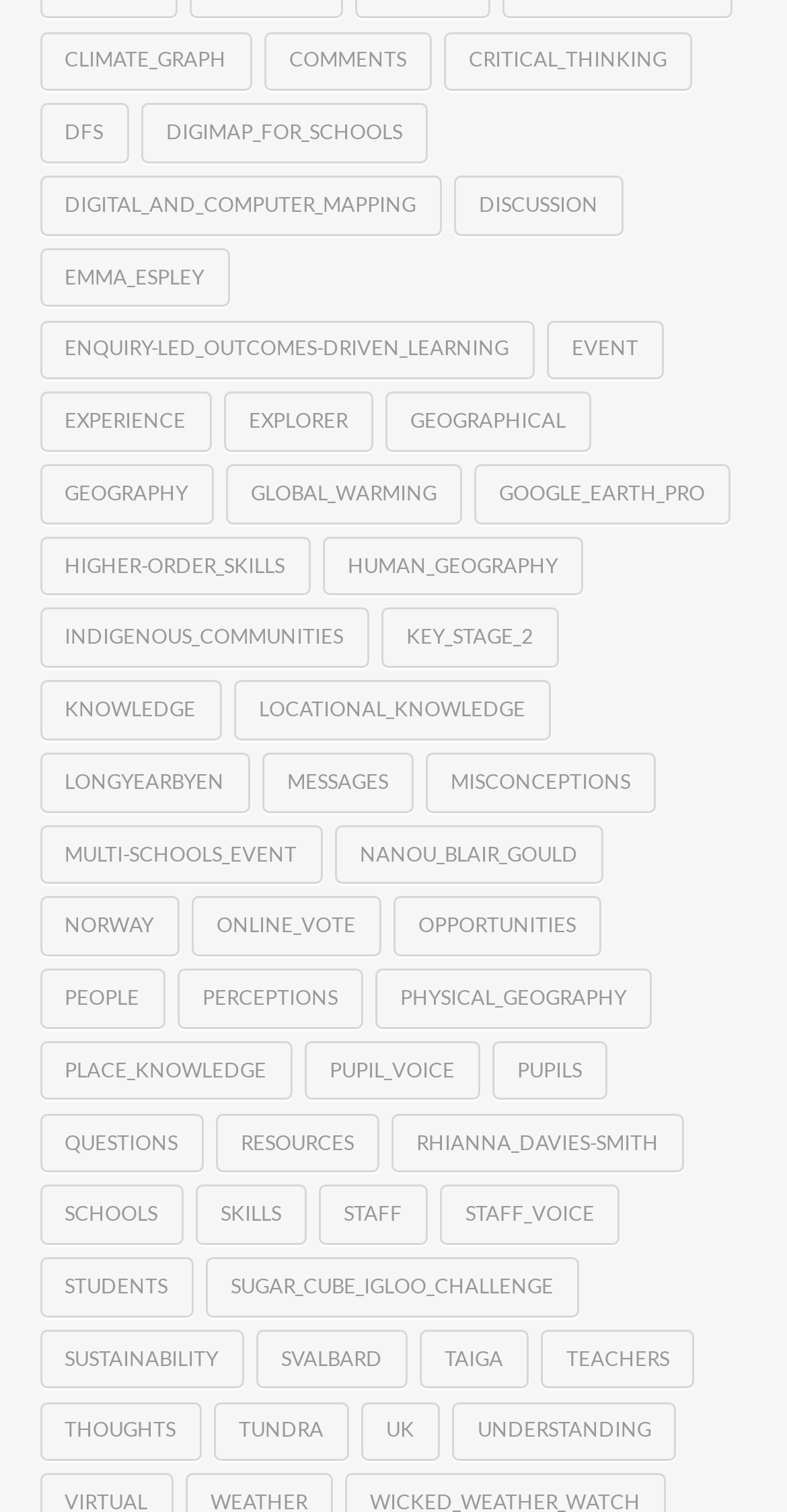Is there a link about a specific person?
From the screenshot, provide a brief answer in one word or phrase.

Yes